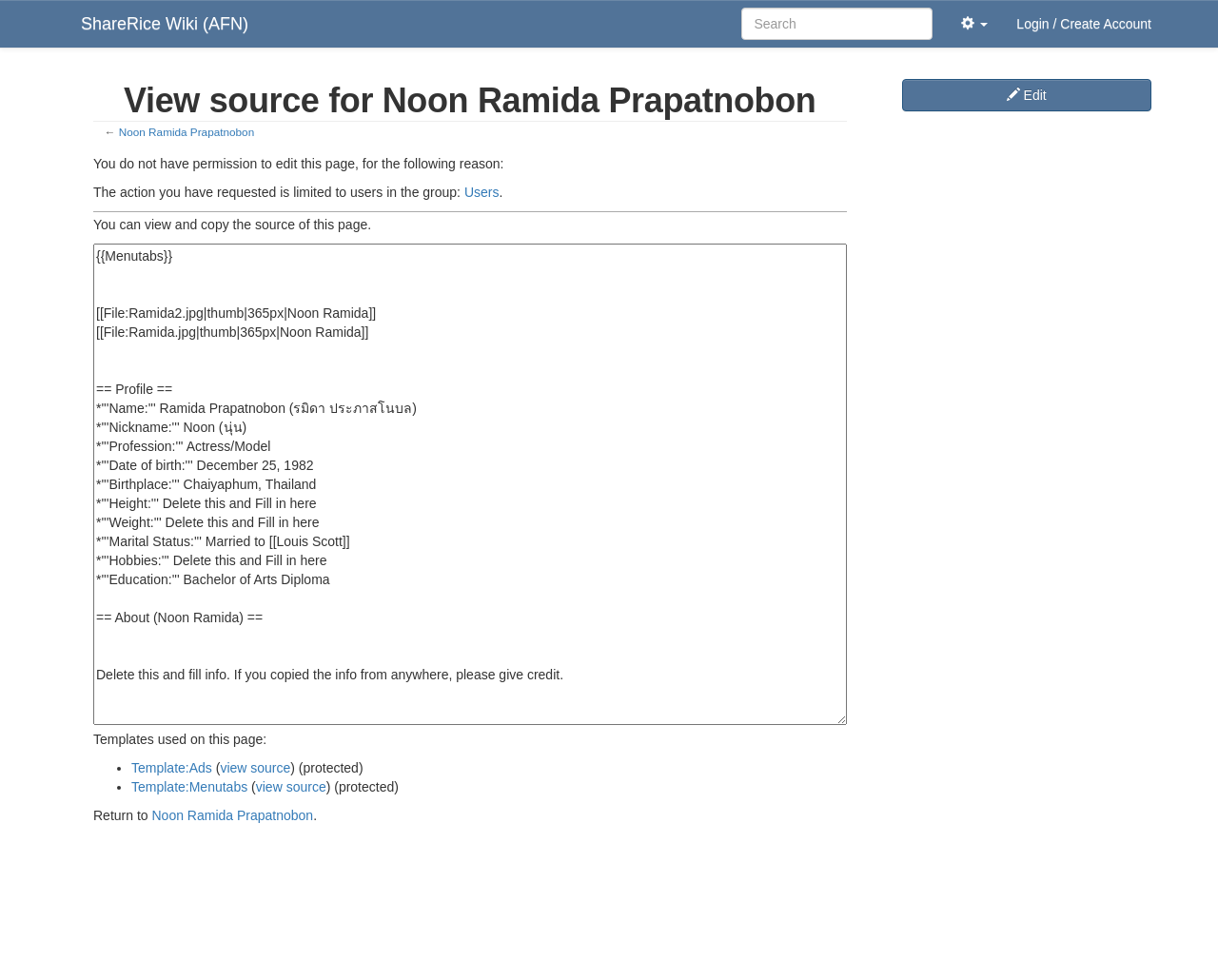Determine the bounding box coordinates of the area to click in order to meet this instruction: "Return to Noon Ramida Prapatnobon".

[0.125, 0.824, 0.257, 0.84]